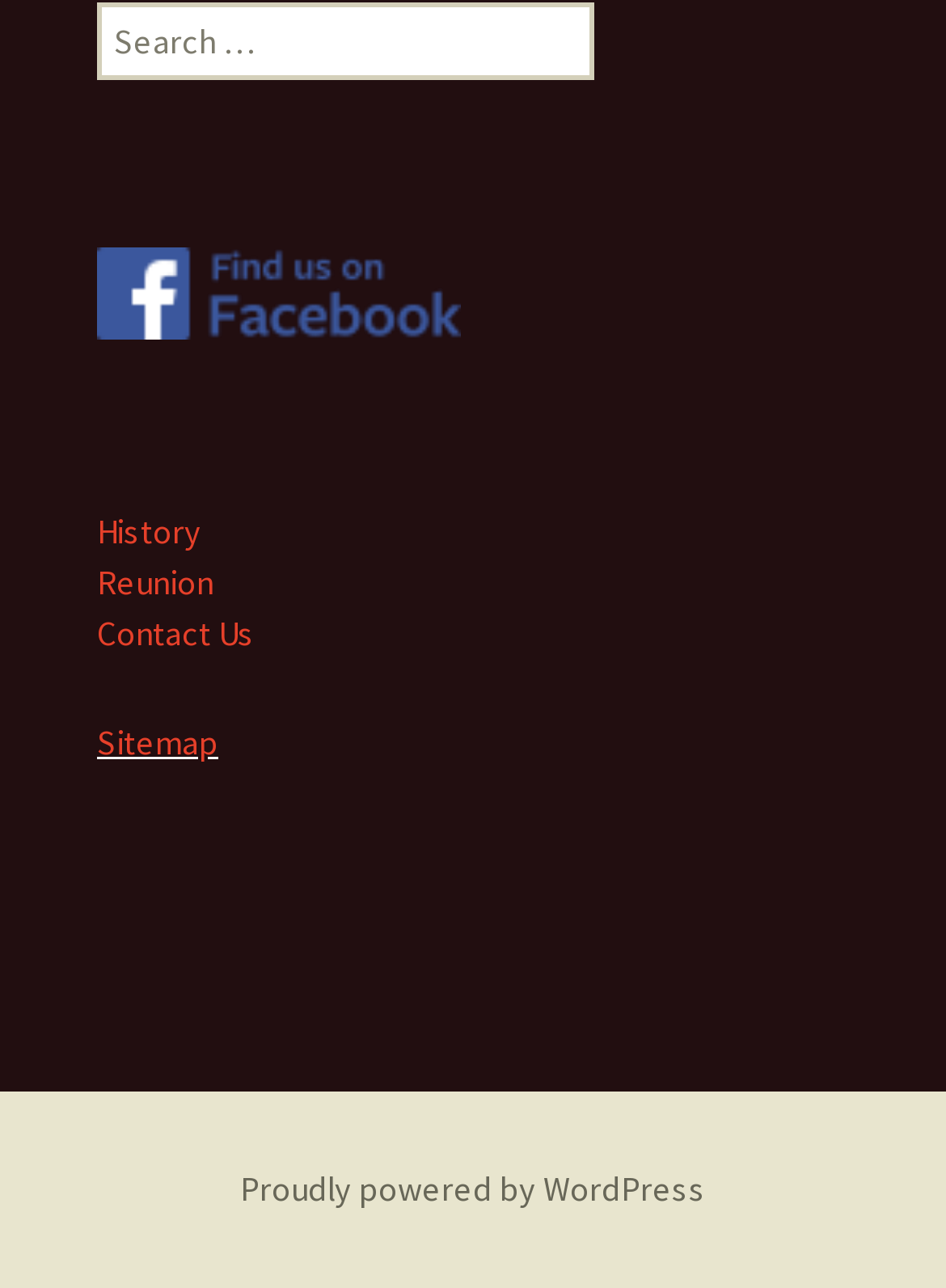Given the description "History", determine the bounding box of the corresponding UI element.

[0.103, 0.395, 0.213, 0.429]